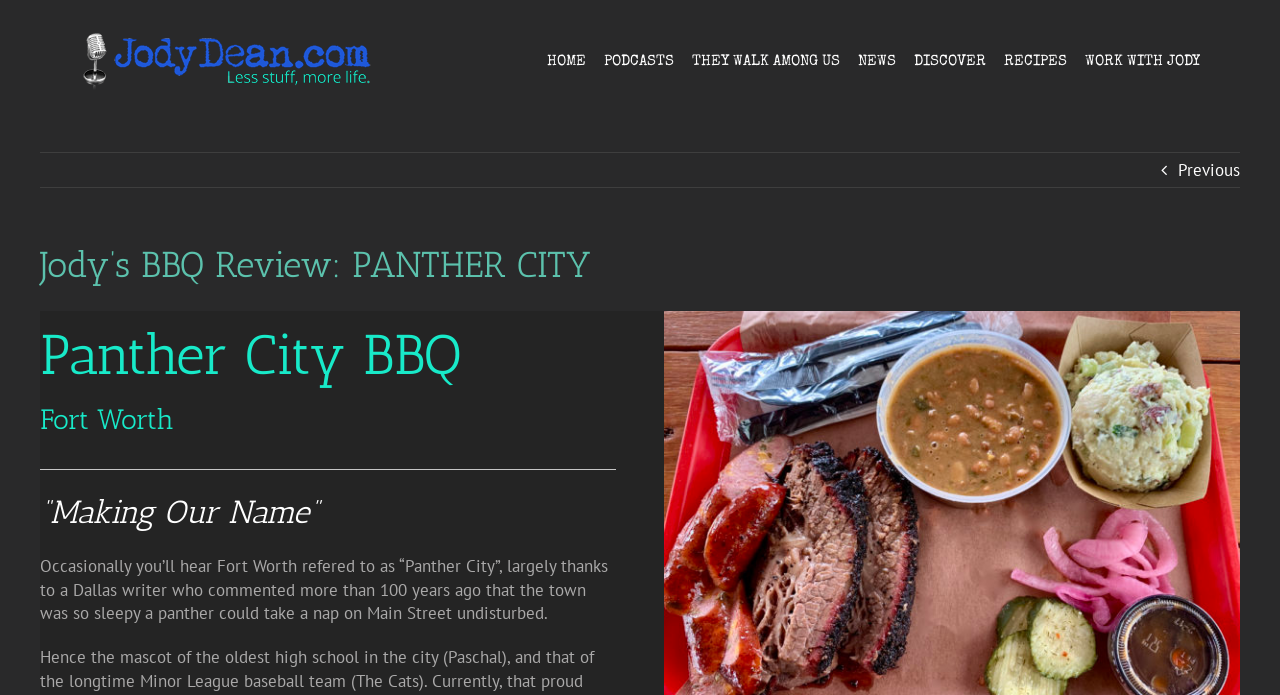Indicate the bounding box coordinates of the element that needs to be clicked to satisfy the following instruction: "Go to HOME page". The coordinates should be four float numbers between 0 and 1, i.e., [left, top, right, bottom].

[0.427, 0.0, 0.458, 0.176]